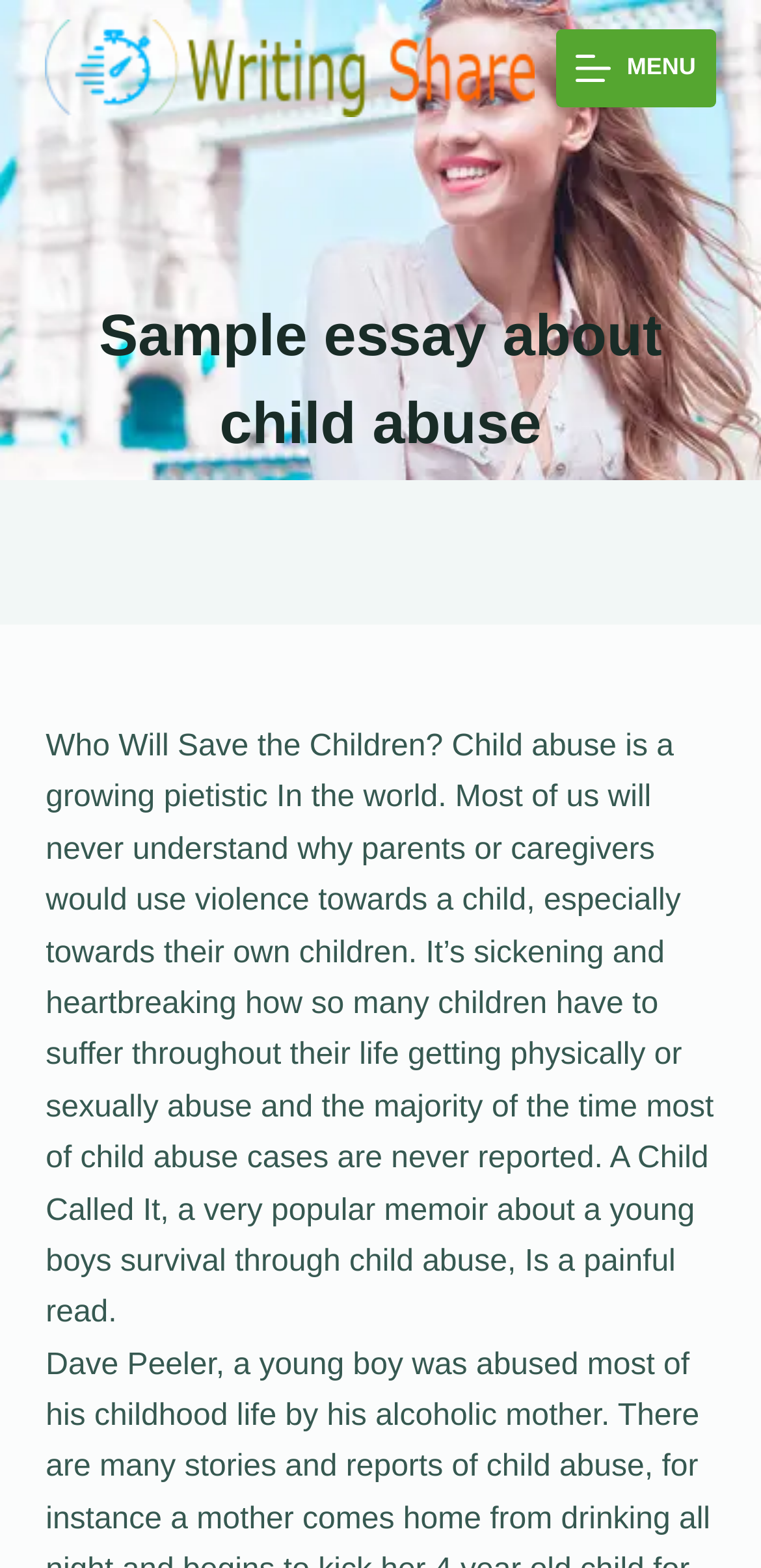From the webpage screenshot, identify the region described by Menu. Provide the bounding box coordinates as (top-left x, top-left y, bottom-right x, bottom-right y), with each value being a floating point number between 0 and 1.

[0.73, 0.019, 0.94, 0.068]